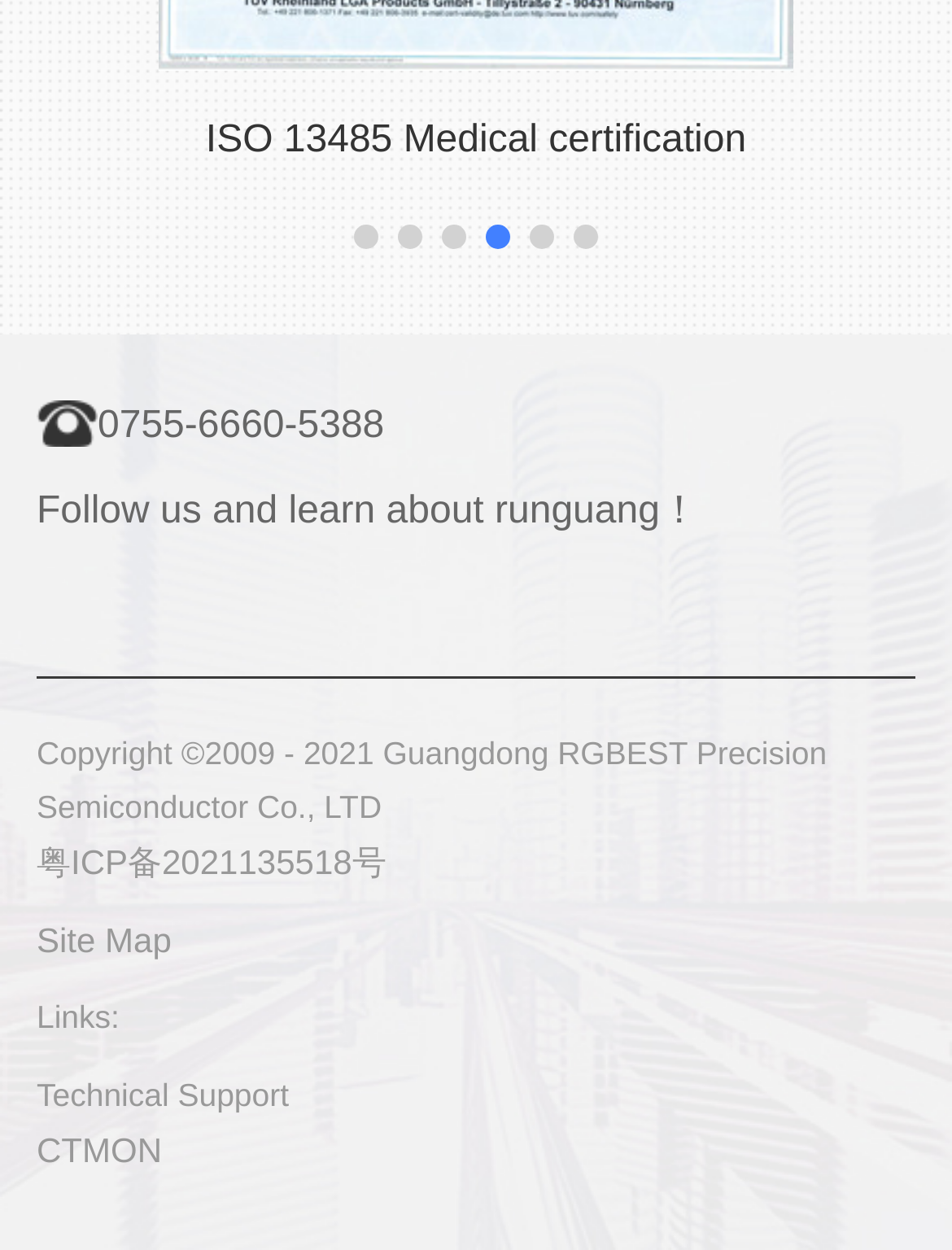Please identify the bounding box coordinates of the clickable element to fulfill the following instruction: "Go to slide 1". The coordinates should be four float numbers between 0 and 1, i.e., [left, top, right, bottom].

[0.372, 0.18, 0.397, 0.2]